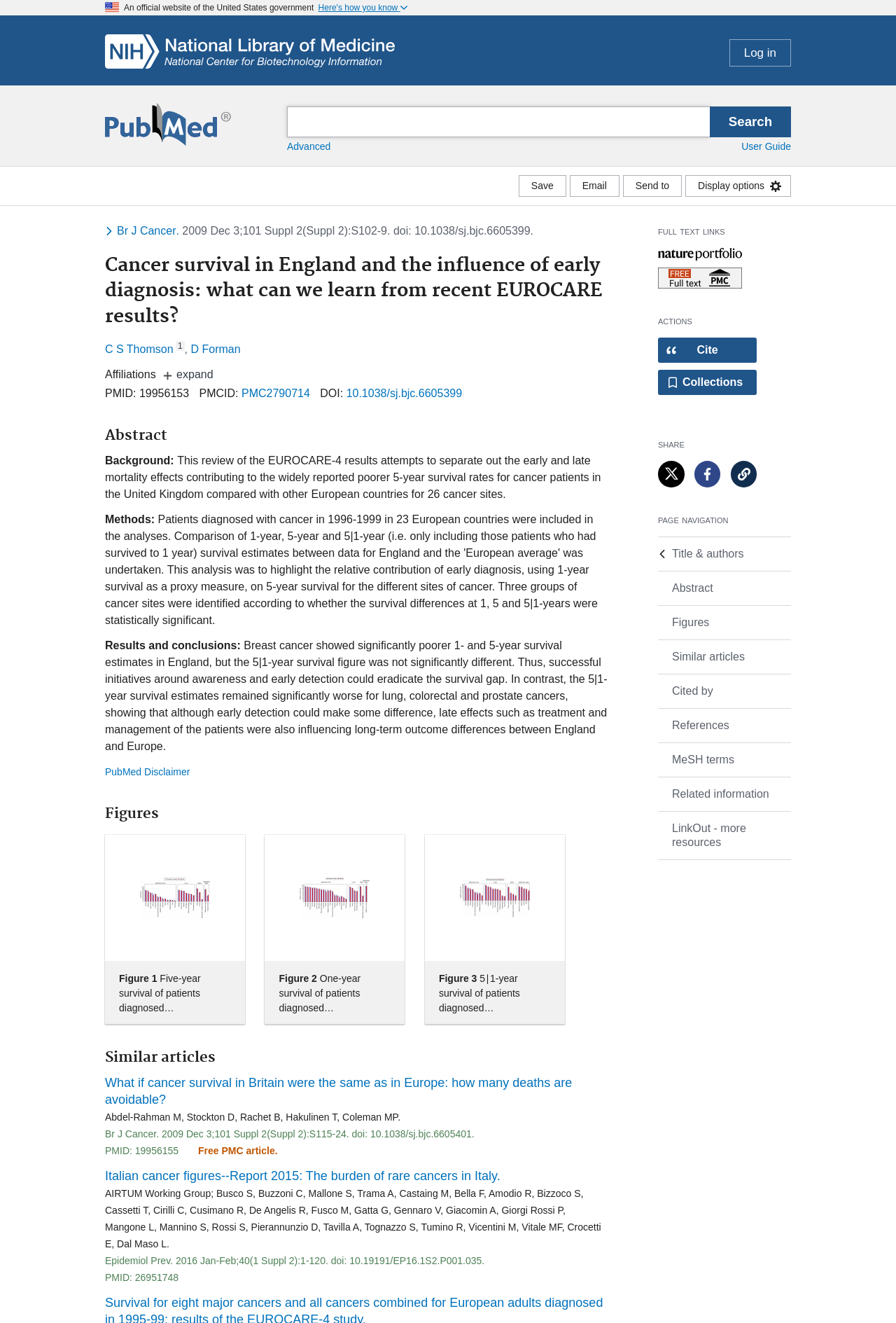Can you find the bounding box coordinates for the element that needs to be clicked to execute this instruction: "Share article on Twitter"? The coordinates should be given as four float numbers between 0 and 1, i.e., [left, top, right, bottom].

[0.734, 0.348, 0.764, 0.368]